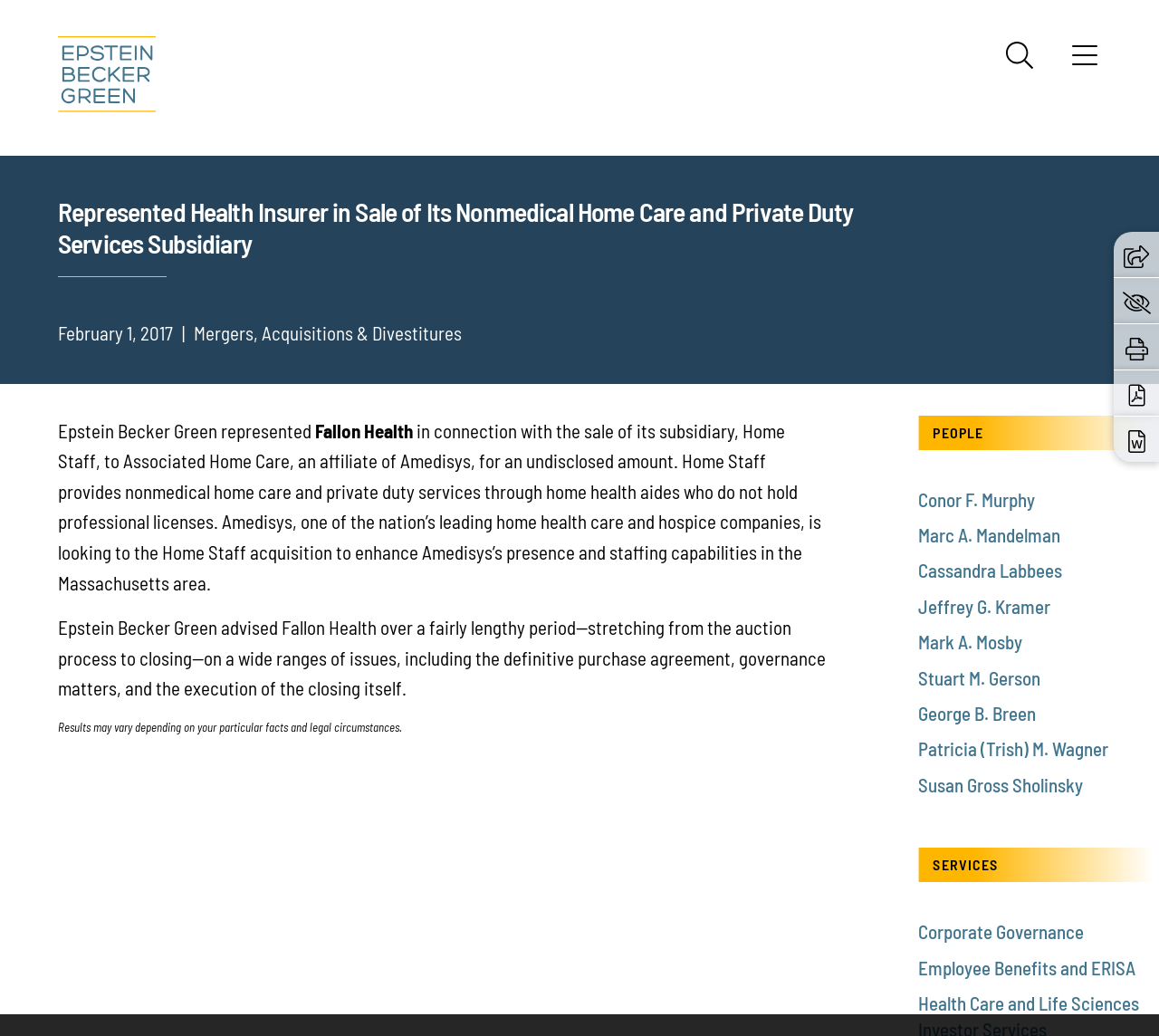Please find the bounding box coordinates of the element that needs to be clicked to perform the following instruction: "Share this page". The bounding box coordinates should be four float numbers between 0 and 1, represented as [left, top, right, bottom].

[0.97, 0.235, 0.991, 0.256]